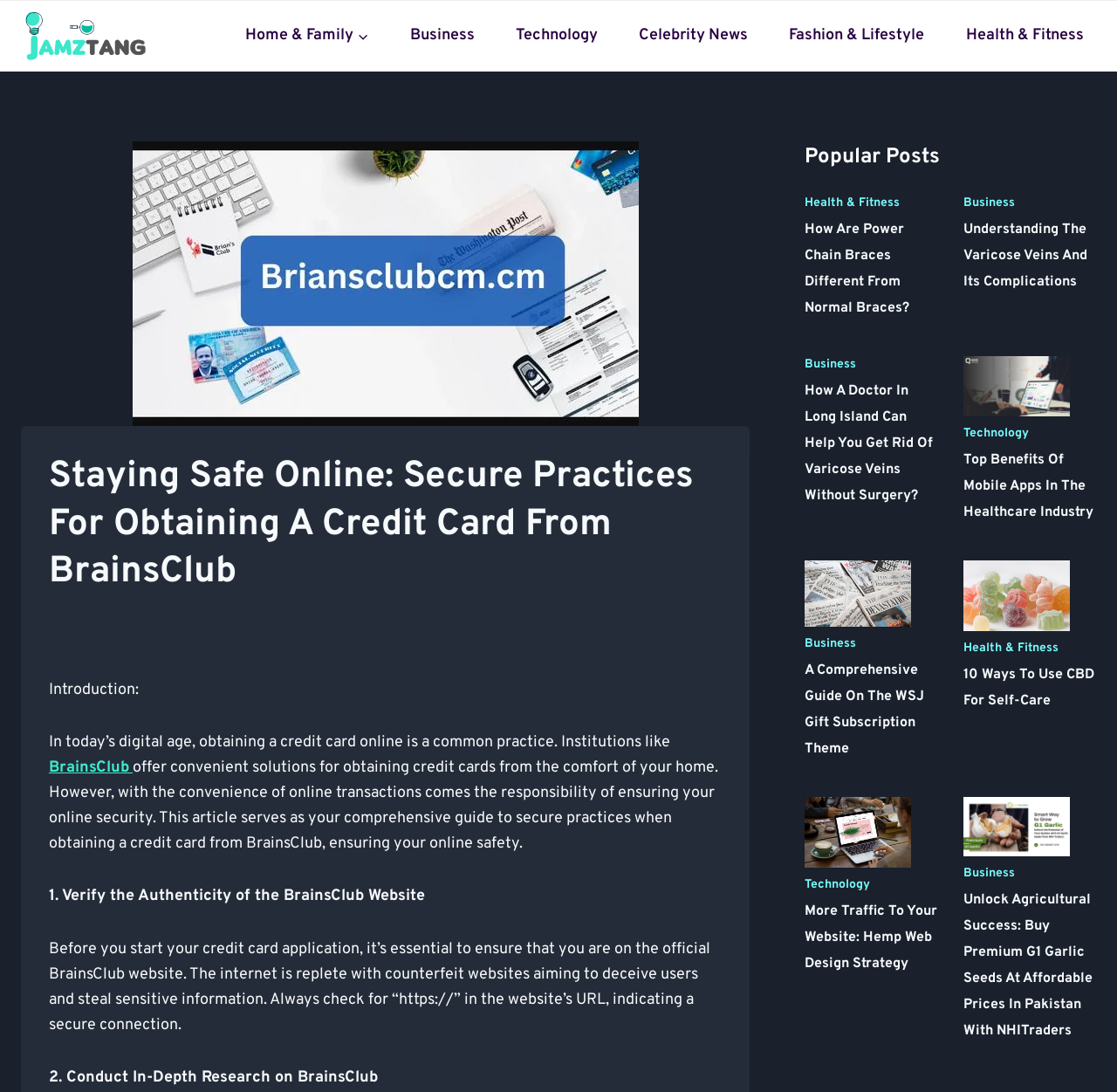Elaborate on the webpage's design and content in a detailed caption.

The webpage is about "Staying Safe Online: Secure Practices for Obtaining a Credit Card from BrainsClub". At the top, there is a navigation bar with links to different categories such as "Home & Family", "Business", "Technology", "Celebrity News", "Fashion & Lifestyle", and "Health & Fitness". Below the navigation bar, there is a large image with the title of the webpage.

The main content of the webpage is divided into two sections. The first section is an article that provides guidance on how to stay safe online when obtaining a credit card from BrainsClub. The article is divided into several sections, each with a heading and a brief description. The sections include "Verify the Authenticity of the BrainsClub Website", "Conduct In-Depth Research on BrainsClub", and more.

The second section is a list of popular posts, each with a heading, a brief description, and a link to the full article. There are eight popular posts in total, covering topics such as "How Are Power Chain Braces Different From Normal Braces?", "Understanding The Varicose Veins And Its Complications", and "Top Benefits Of Mobile Apps In The Healthcare Industry". Each popular post has an image associated with it.

At the bottom of the webpage, there is a button to scroll to the top.